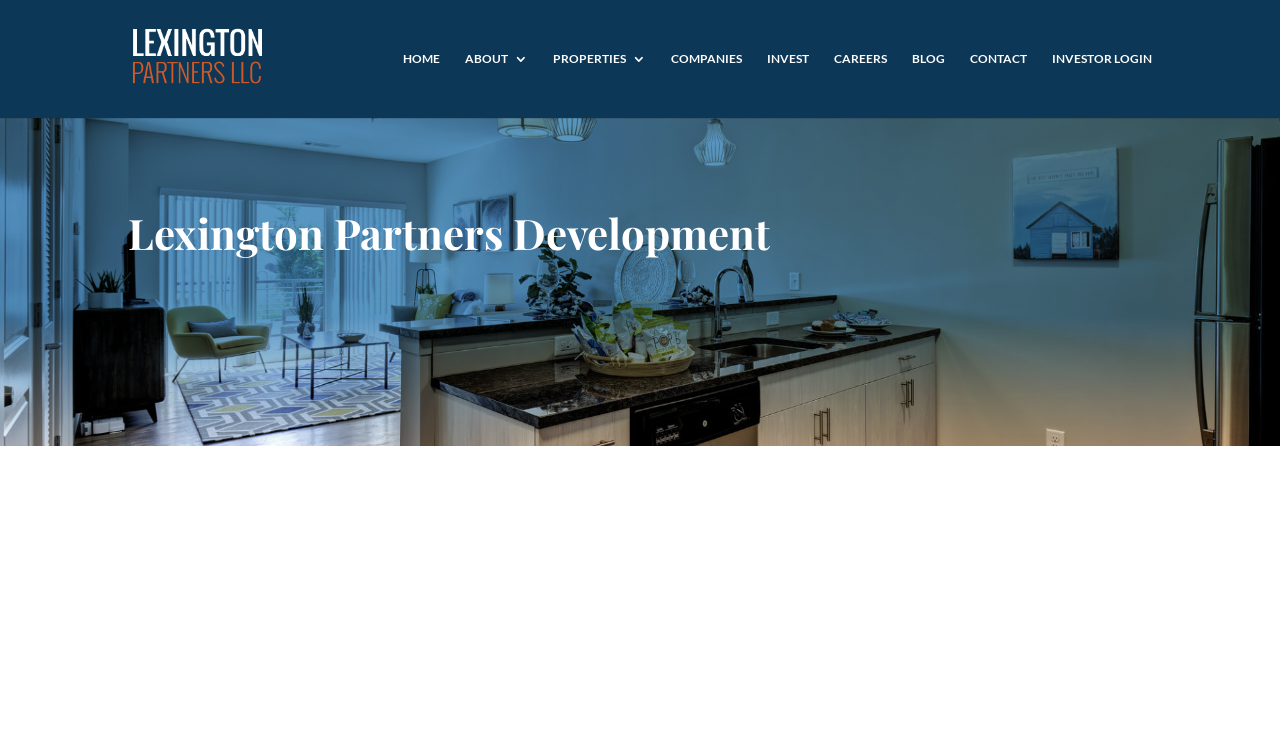Answer the following query concisely with a single word or phrase:
What is the name of the company?

Lexington Partners LLC